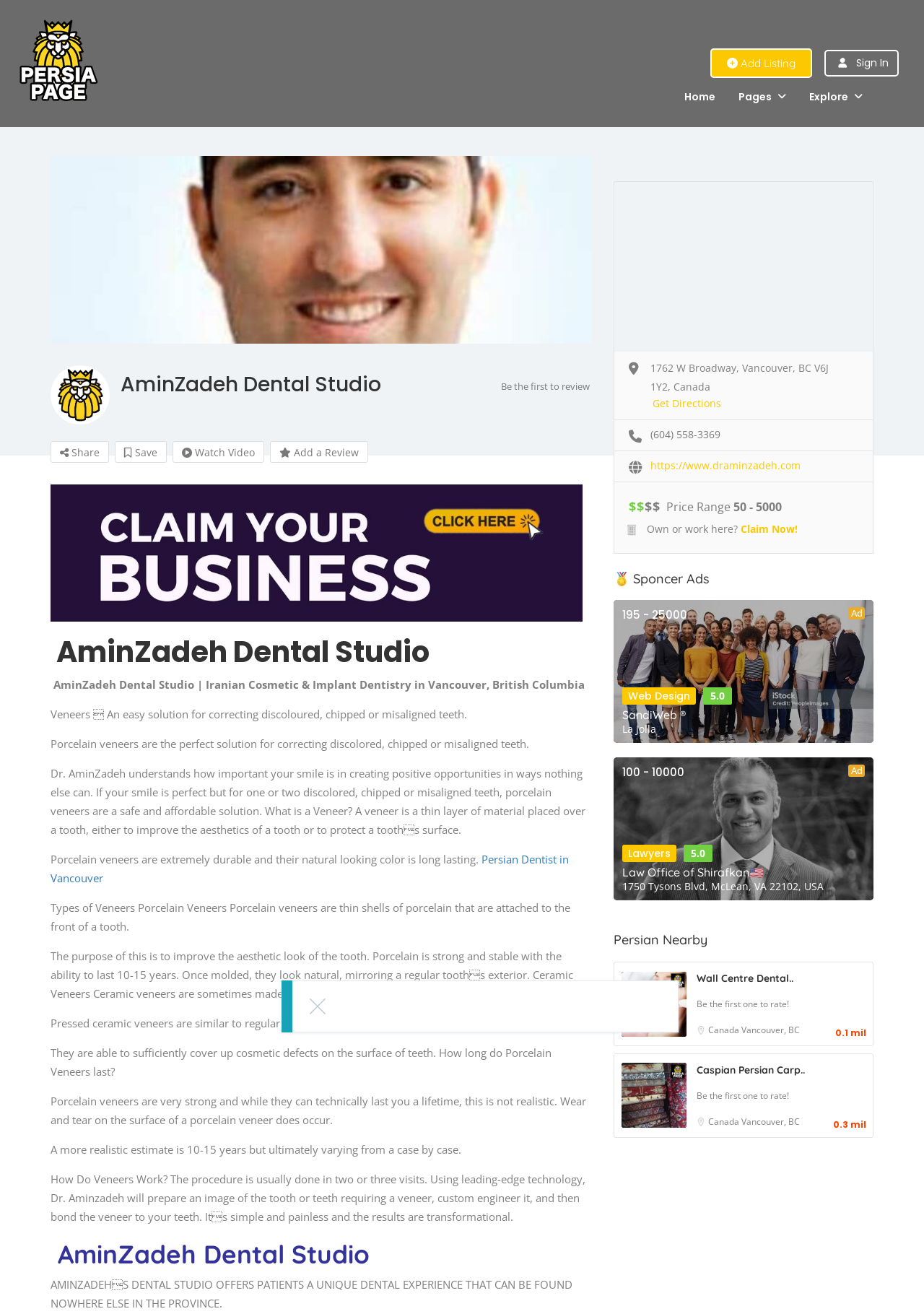Analyze the image and provide a detailed answer to the question: What is the name of the dental studio?

The name of the dental studio can be found in the heading element at the top of the webpage, which reads 'AminZadeh Dental Studio | Iranian Cosmetic & Implant Dentistry in Vancouver, British Columbia'.